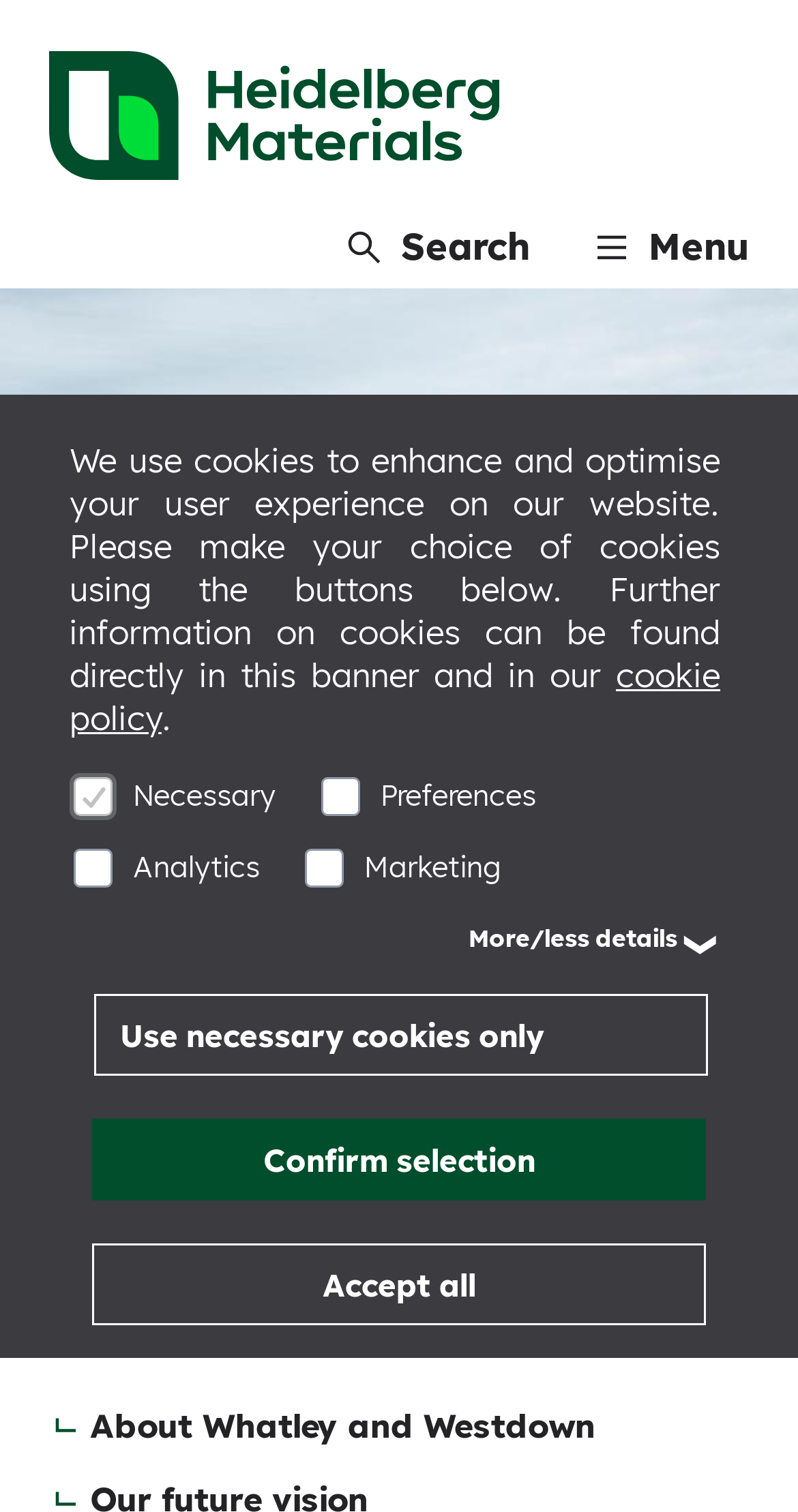How many quarries are mentioned on the webpage?
Using the image as a reference, answer with just one word or a short phrase.

Two